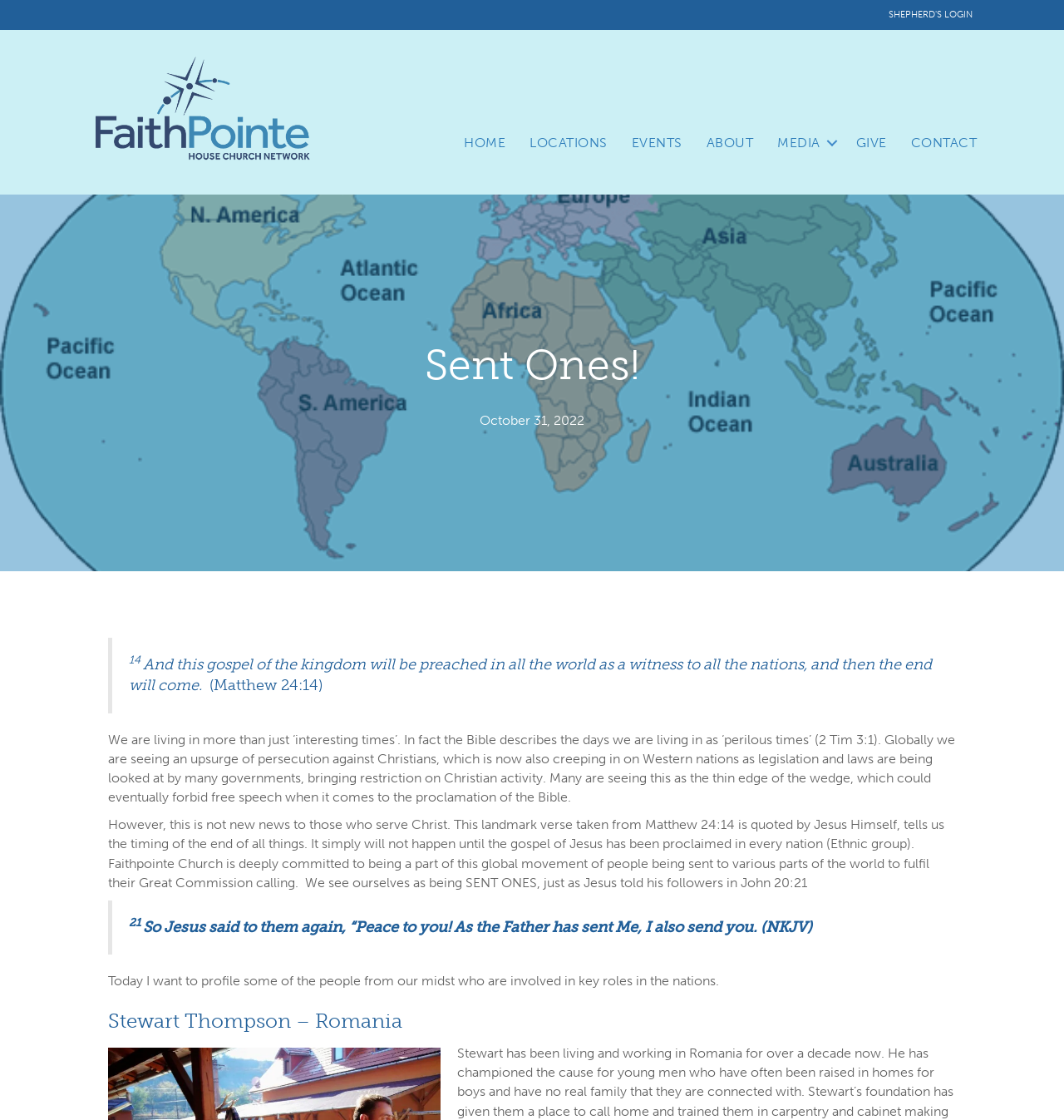Locate the bounding box coordinates of the region to be clicked to comply with the following instruction: "Click on the SHEPHERD'S LOGIN link". The coordinates must be four float numbers between 0 and 1, in the form [left, top, right, bottom].

[0.835, 0.008, 0.914, 0.018]